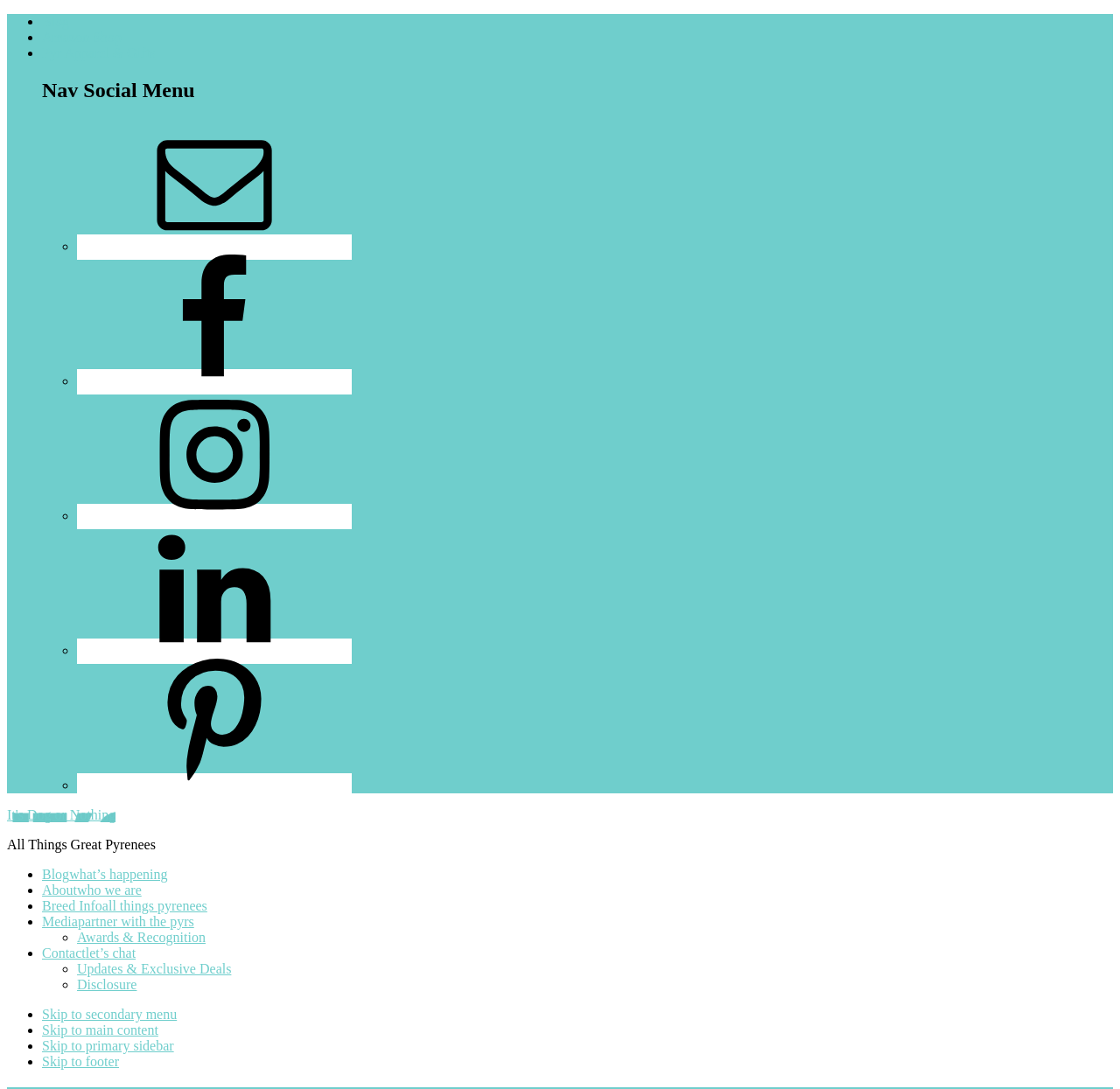How many 'Skip to' links are there? Examine the screenshot and reply using just one word or a brief phrase.

4